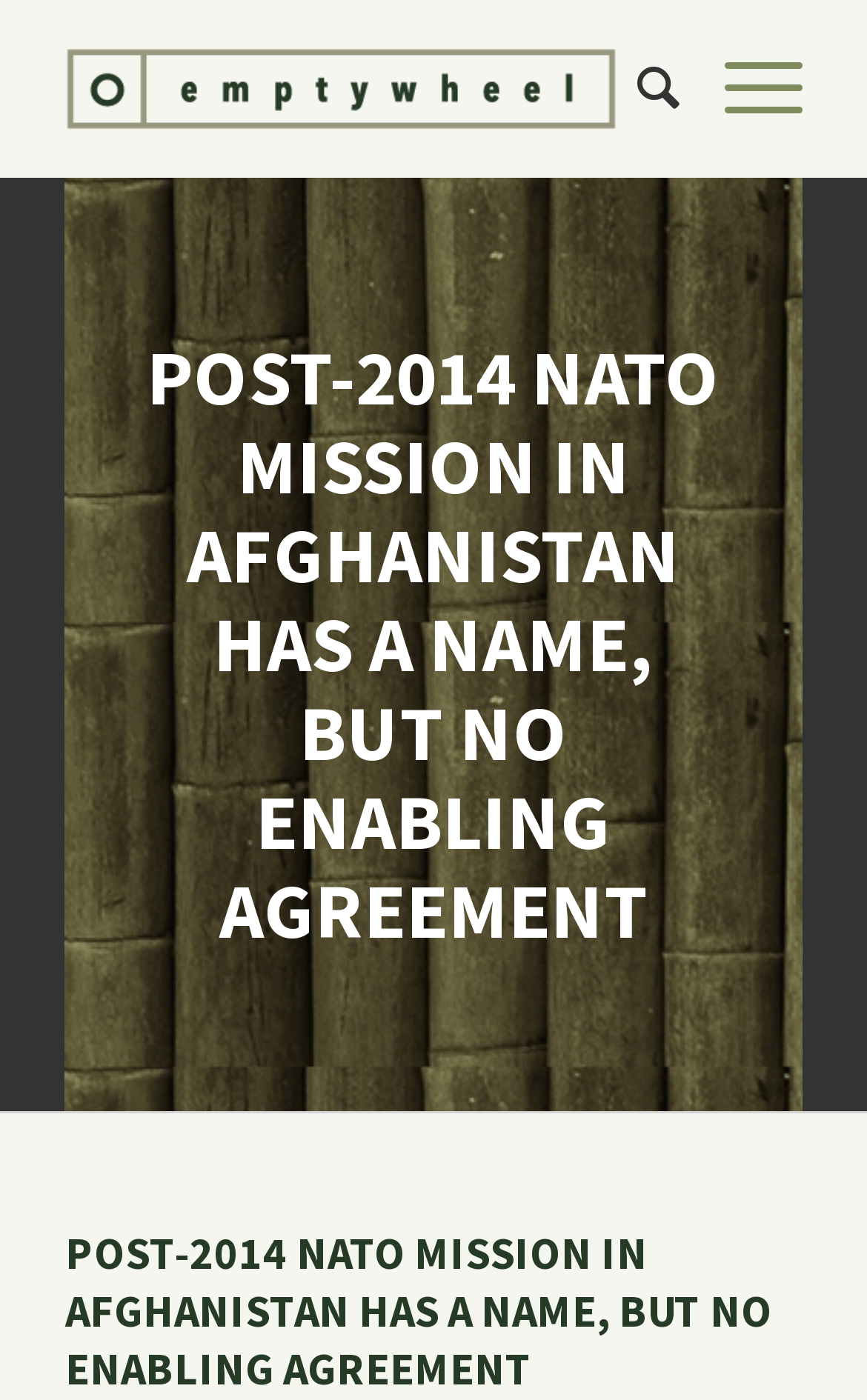Please provide a brief answer to the question using only one word or phrase: 
Is there a search function on the website?

Yes